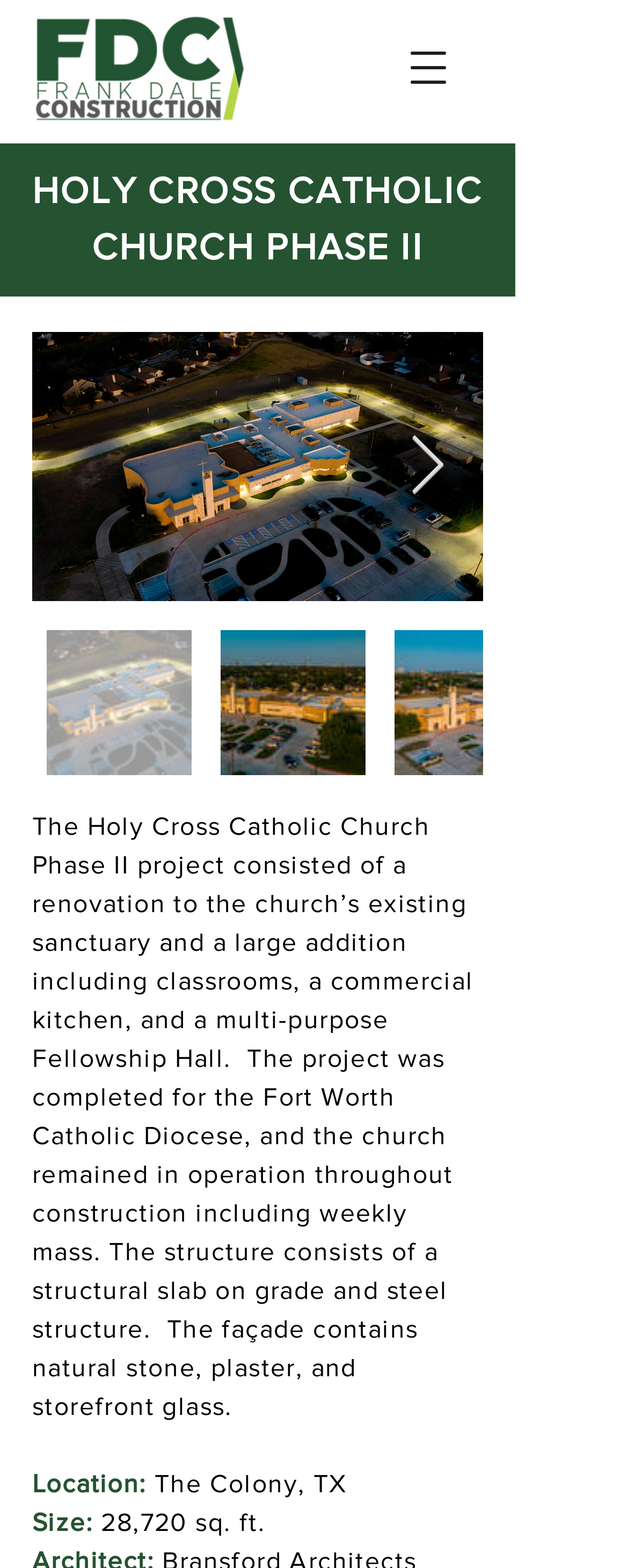From the element description: "aria-label="Open navigation menu"", extract the bounding box coordinates of the UI element. The coordinates should be expressed as four float numbers between 0 and 1, in the order [left, top, right, bottom].

[0.618, 0.017, 0.746, 0.069]